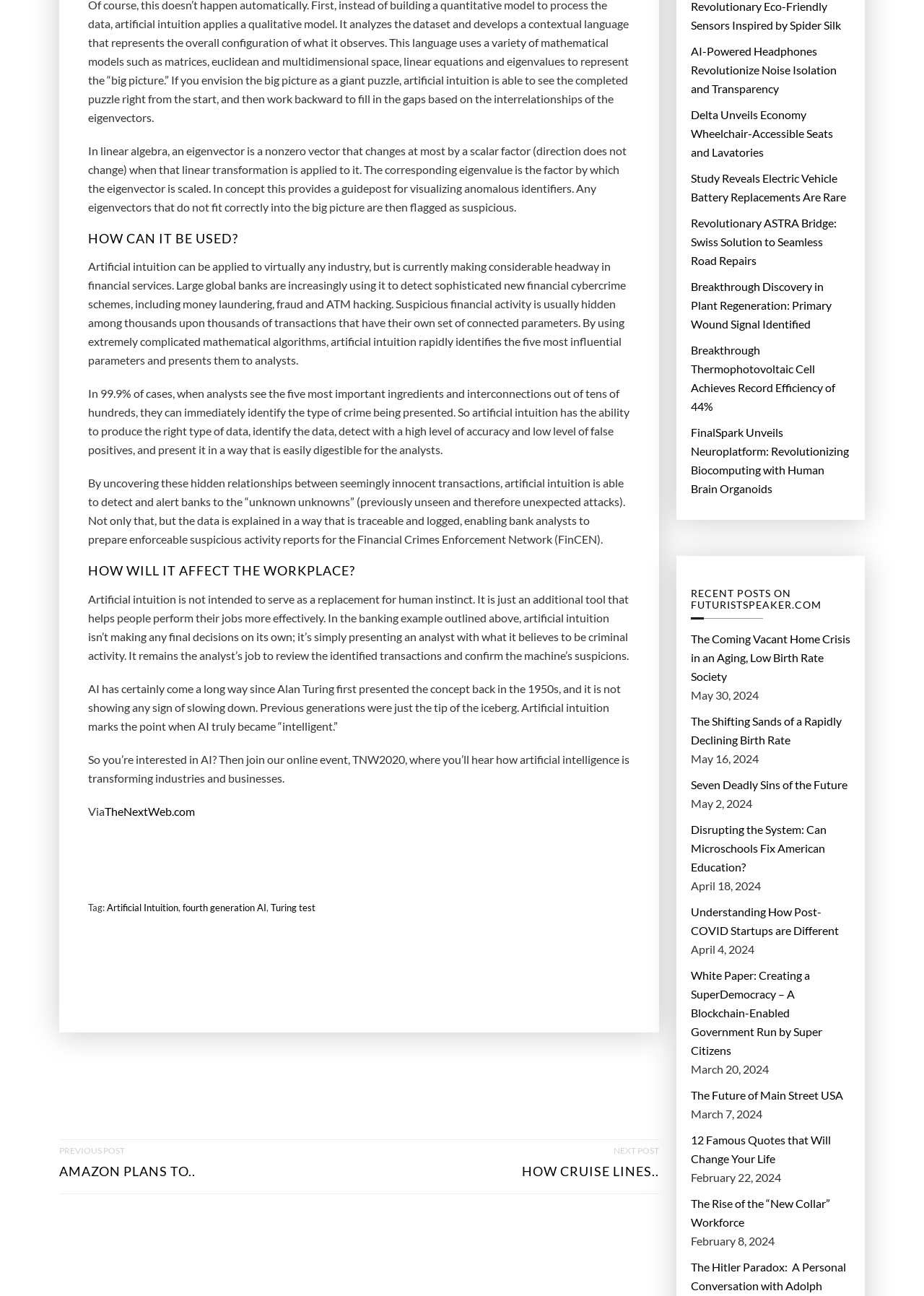Use a single word or phrase to respond to the question:
What is the purpose of artificial intuition in the banking example?

Presenting data to analysts